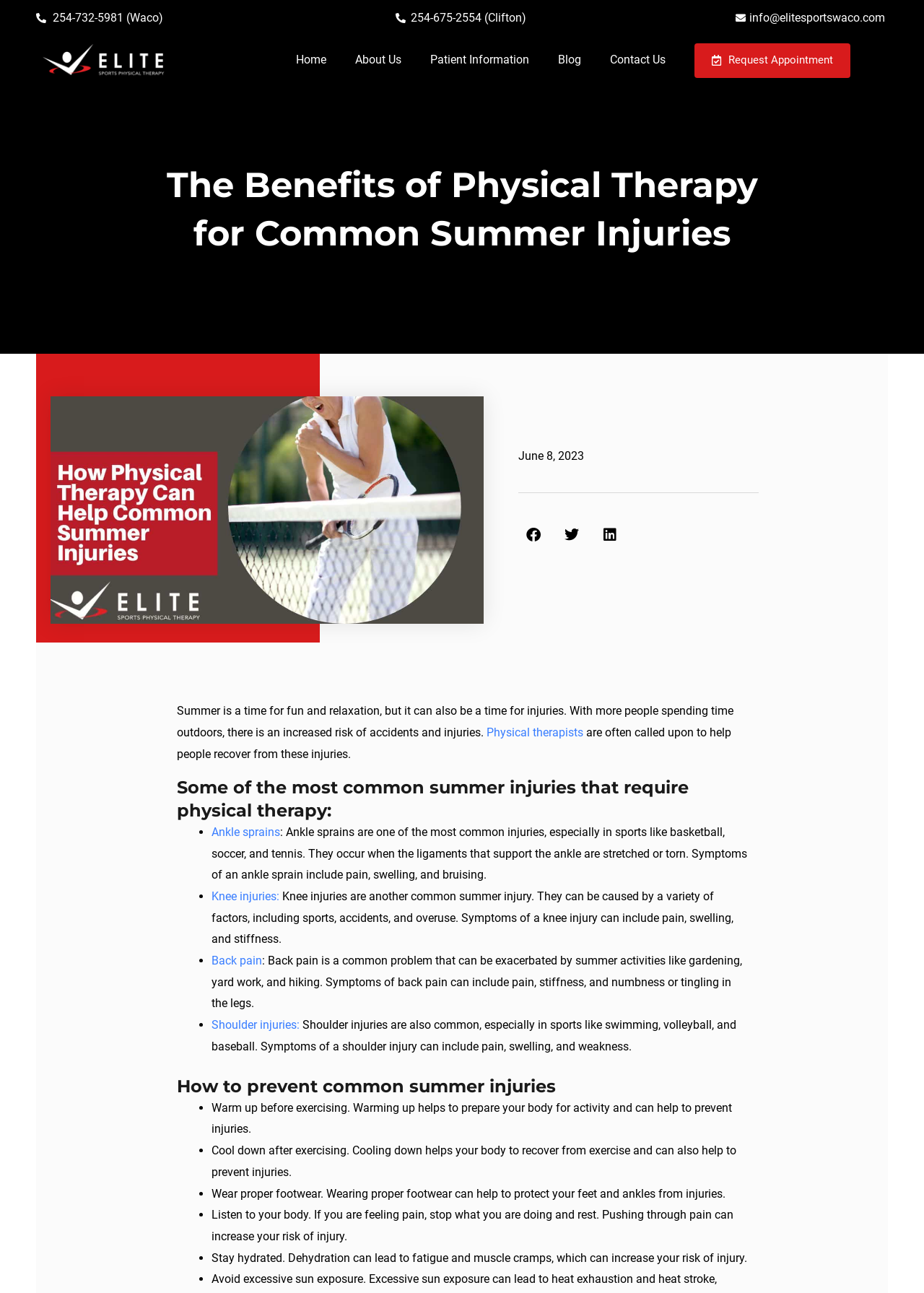Extract the bounding box coordinates for the HTML element that matches this description: "Our Education Philosophy". The coordinates should be four float numbers between 0 and 1, i.e., [left, top, right, bottom].

None